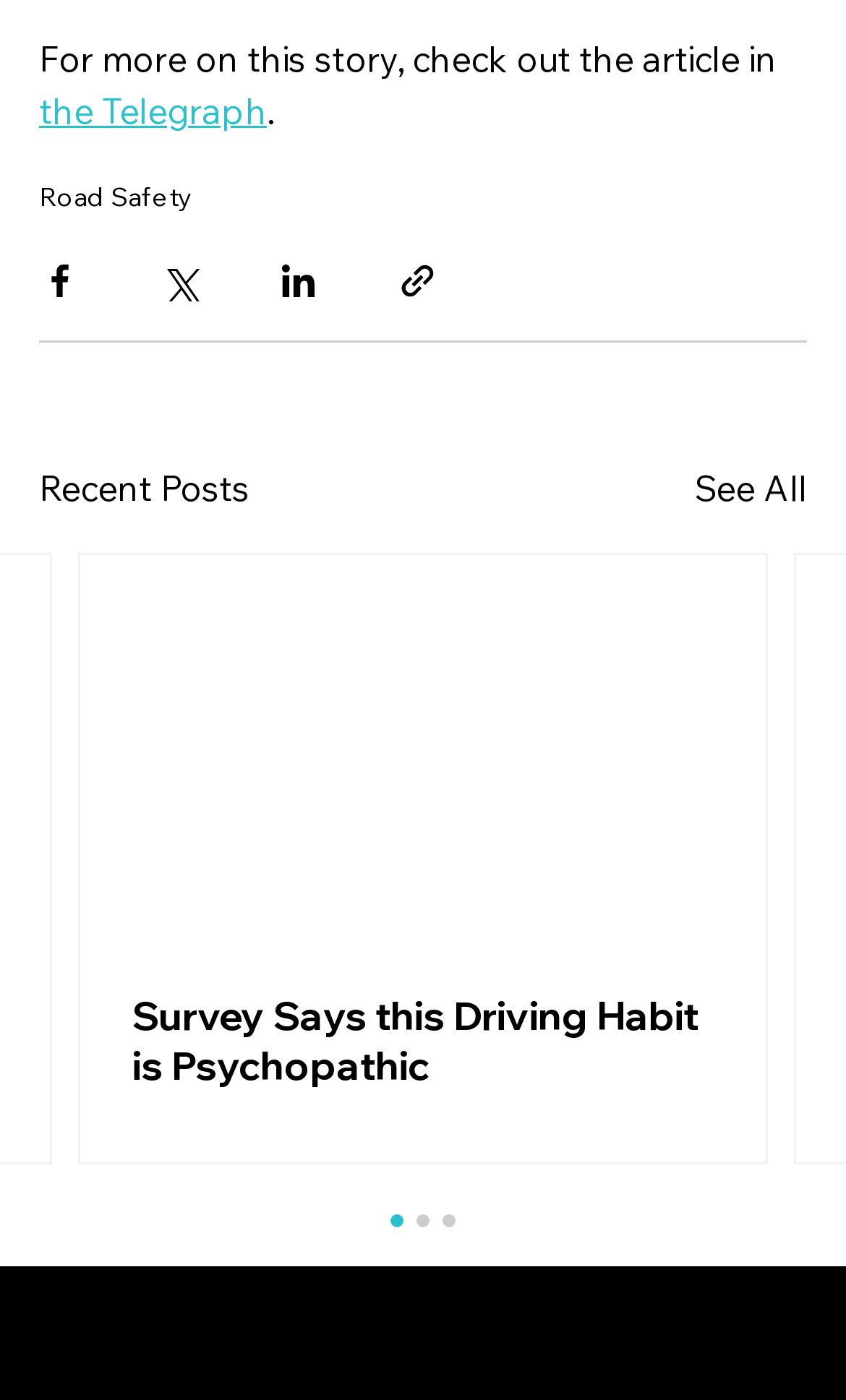What is the title of the recent post?
Refer to the image and give a detailed answer to the question.

I found a link with the text 'Survey Says this Driving Habit is Psychopathic' which is located under the 'Recent Posts' heading, suggesting that it is the title of one of the recent posts.